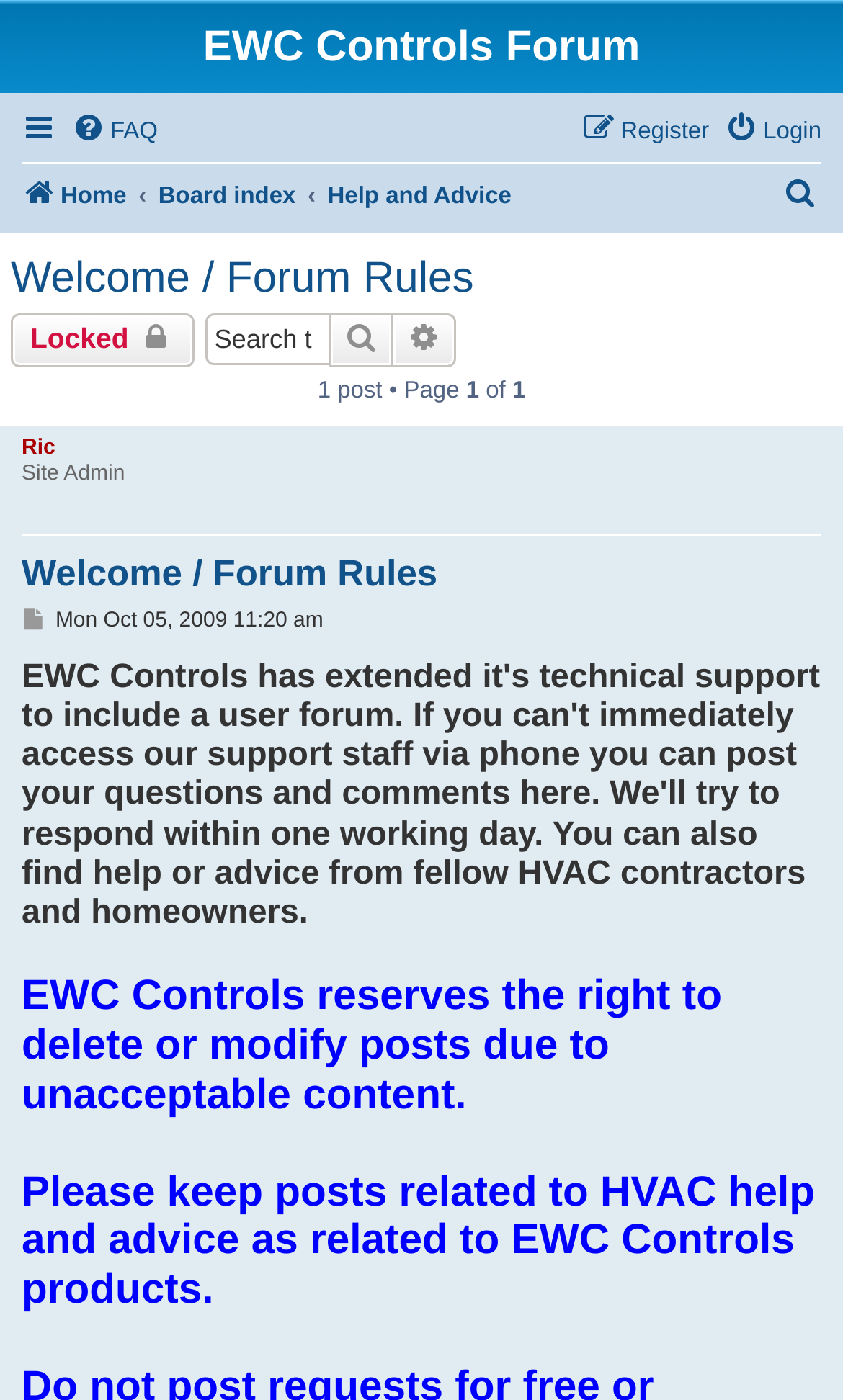Using the format (top-left x, top-left y, bottom-right x, bottom-right y), provide the bounding box coordinates for the described UI element. All values should be floating point numbers between 0 and 1: Welcome / Forum Rules

[0.026, 0.393, 0.519, 0.426]